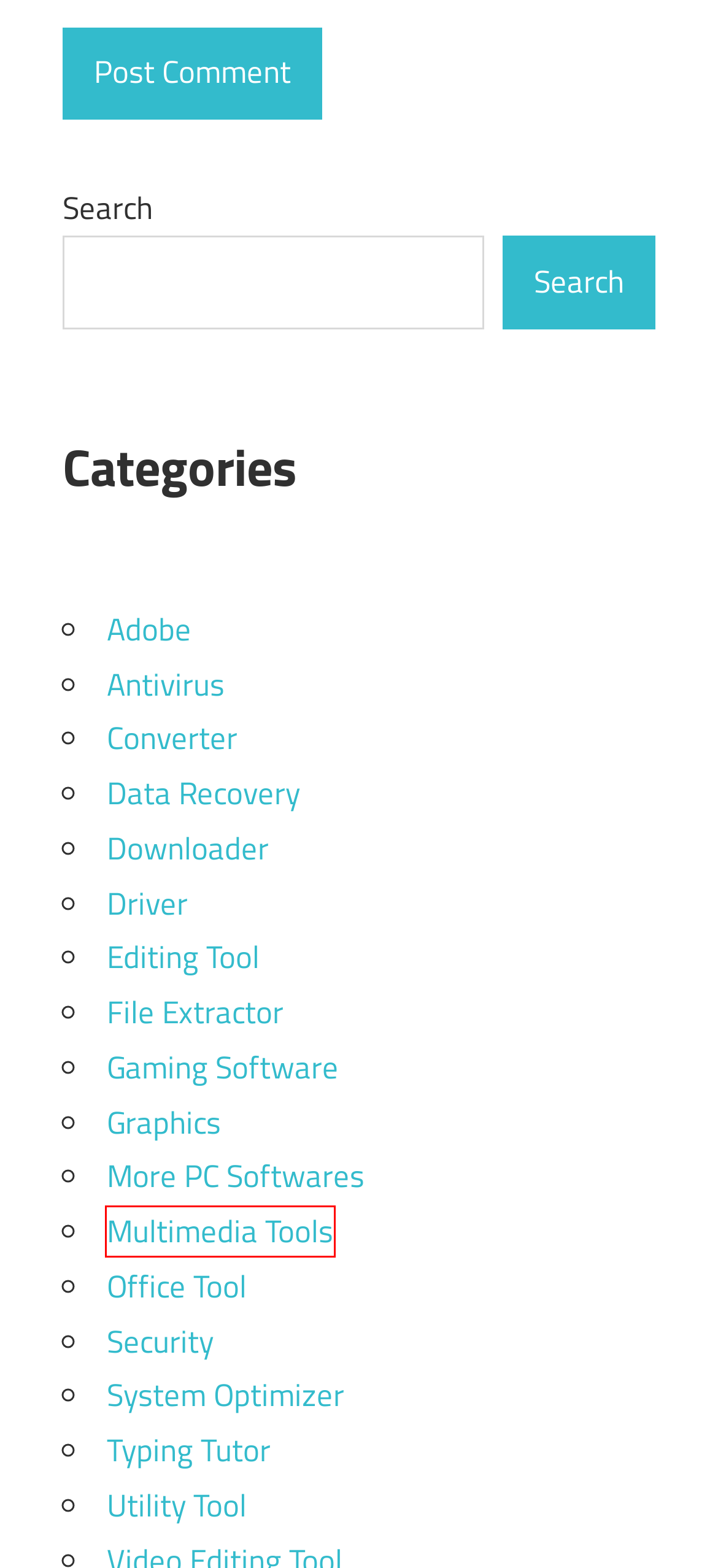Inspect the screenshot of a webpage with a red rectangle bounding box. Identify the webpage description that best corresponds to the new webpage after clicking the element inside the bounding box. Here are the candidates:
A. Converter ⋆ King Softs PC
B. More PC Softwares ⋆ King Softs PC
C. Downloader ⋆ King Softs PC
D. Data Recovery ⋆ King Softs PC
E. Multimedia Tools ⋆ King Softs PC
F. Typing Tutor ⋆ King Softs PC
G. Gaming Software ⋆ King Softs PC
H. Editing Tool ⋆ King Softs PC

E